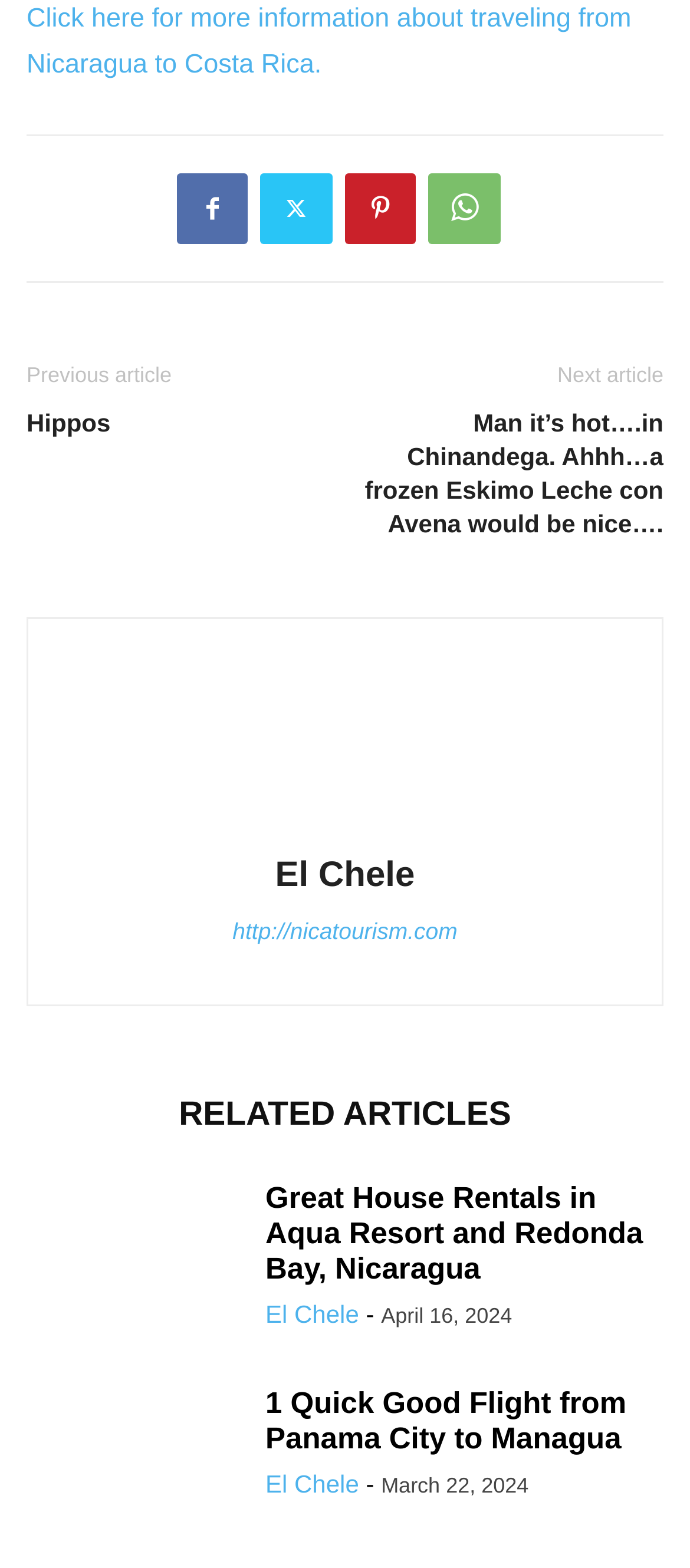Utilize the details in the image to give a detailed response to the question: What is the date of the article 'Great House Rentals in Aqua Resort and Redonda Bay, Nicaragua'?

I looked at the link with the title 'Great House Rentals in Aqua Resort and Redonda Bay, Nicaragua' and found the date mentioned below the title, which is 'April 16, 2024'.